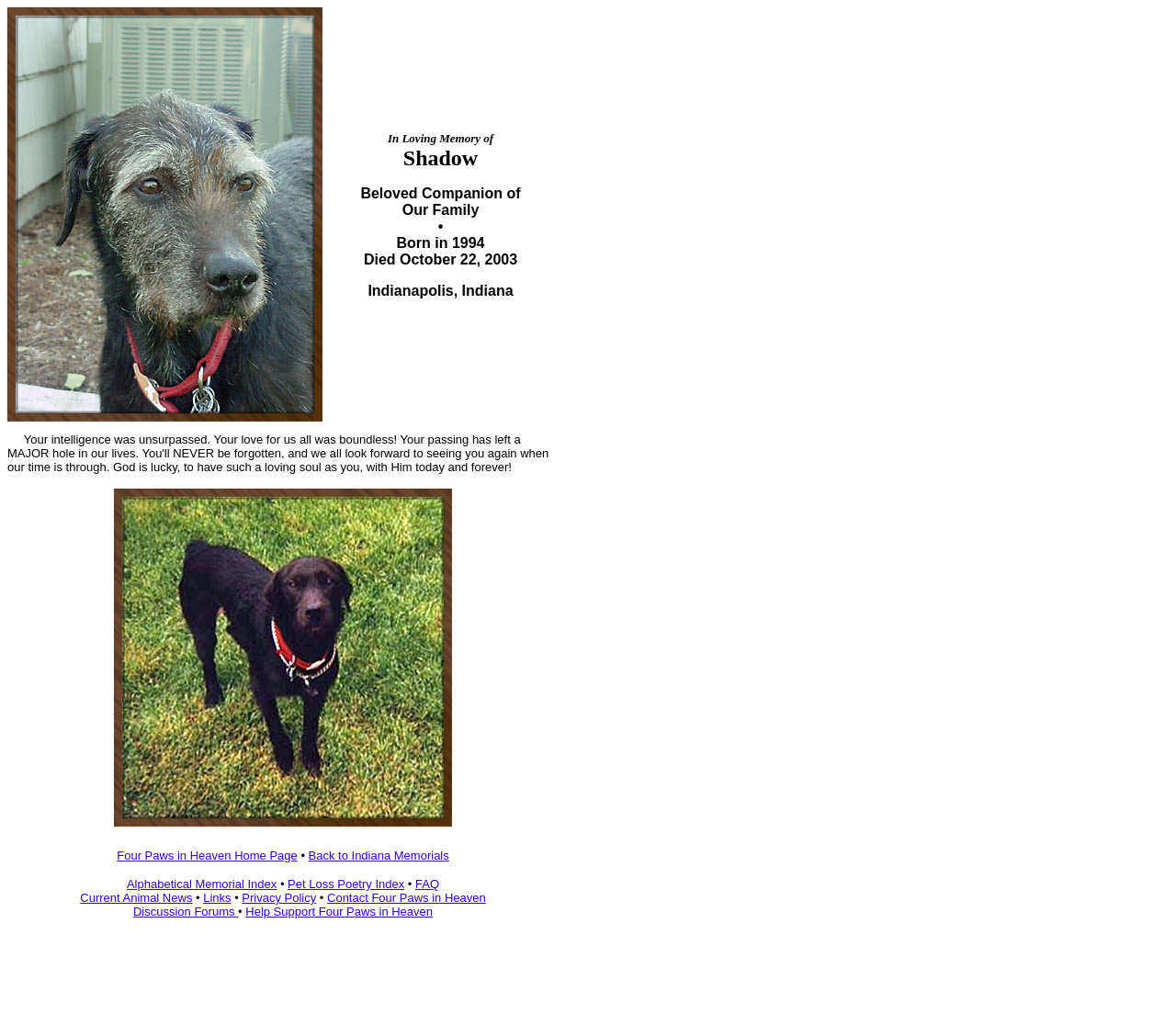Find the bounding box coordinates of the element's region that should be clicked in order to follow the given instruction: "contact Four Paws in Heaven". The coordinates should consist of four float numbers between 0 and 1, i.e., [left, top, right, bottom].

[0.278, 0.86, 0.413, 0.873]